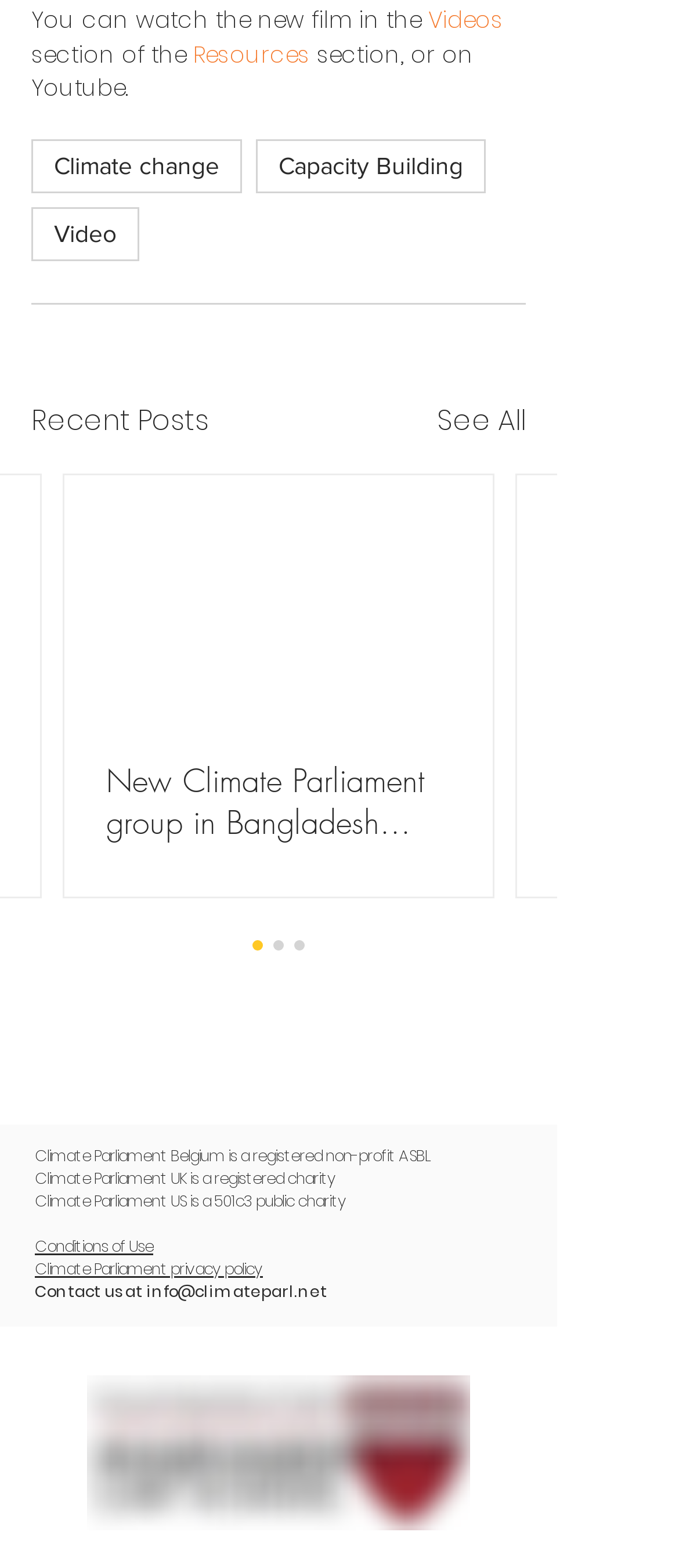How many social media links are available?
Please give a detailed and elaborate explanation in response to the question.

I counted the number of social media links in the 'Social Bar' section, which includes LinkedIn, Facebook, Twitter, and Instagram, totaling 4 links.